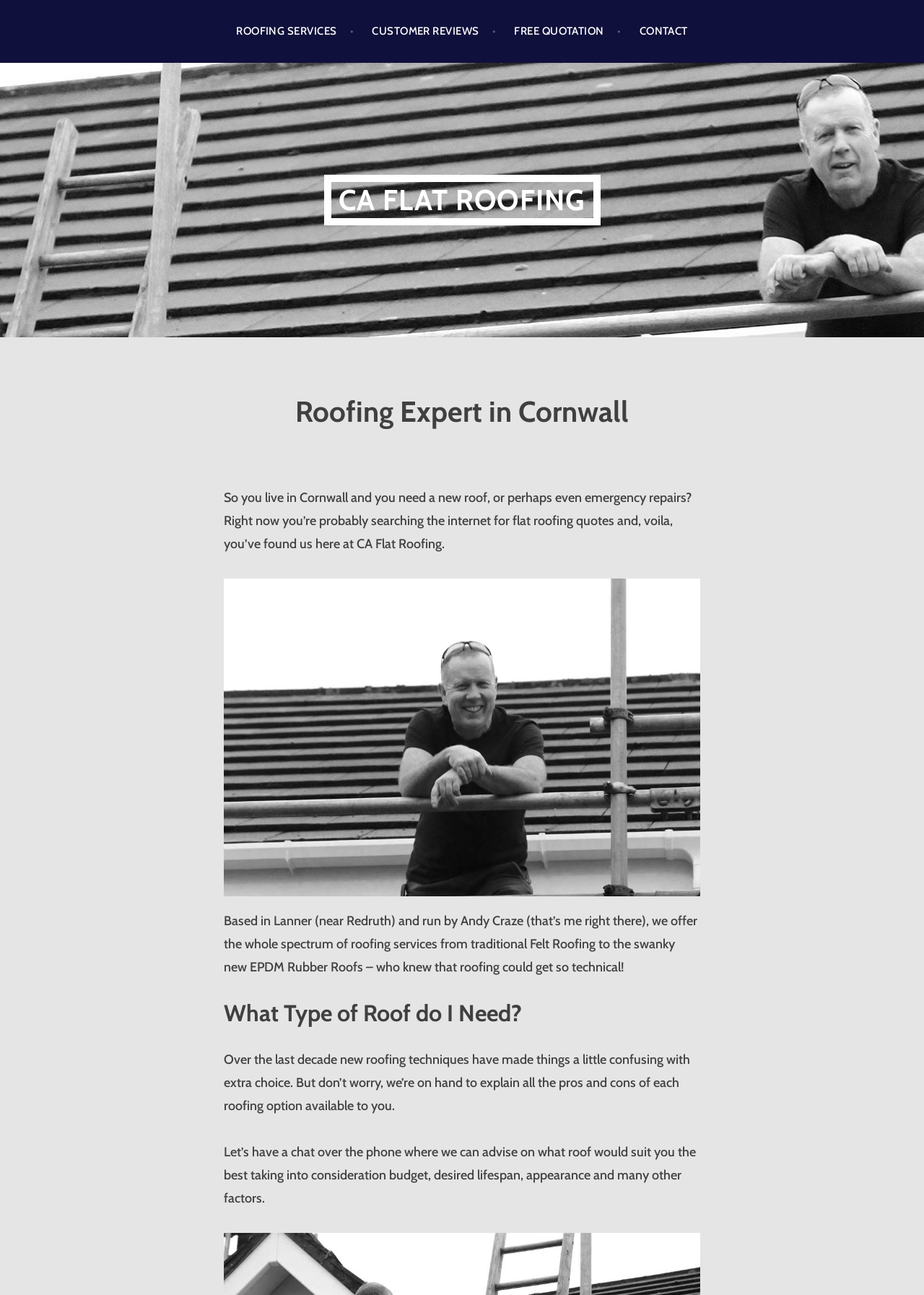Who runs CA Flat Roofing?
Give a one-word or short phrase answer based on the image.

Andy Craze